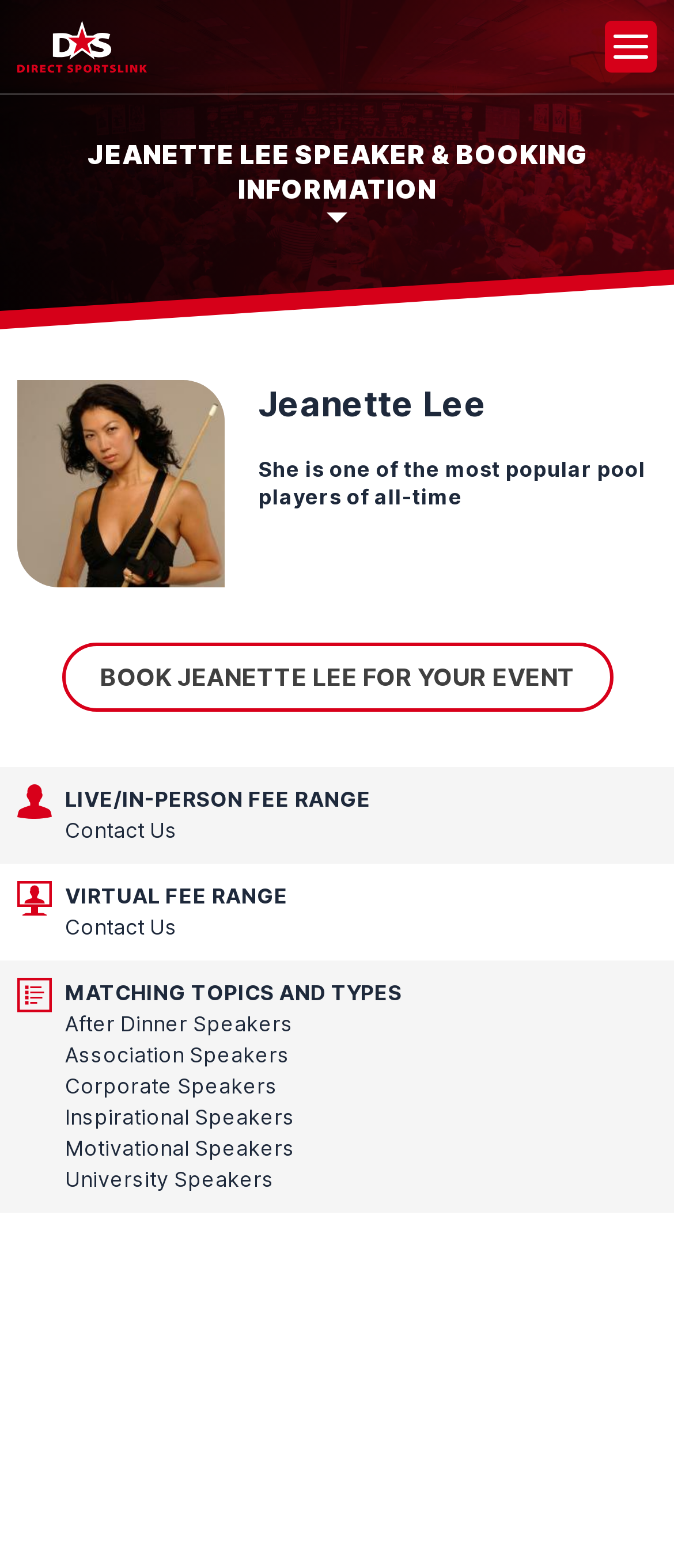Predict the bounding box coordinates for the UI element described as: "University Speakers". The coordinates should be four float numbers between 0 and 1, presented as [left, top, right, bottom].

[0.097, 0.744, 0.407, 0.76]